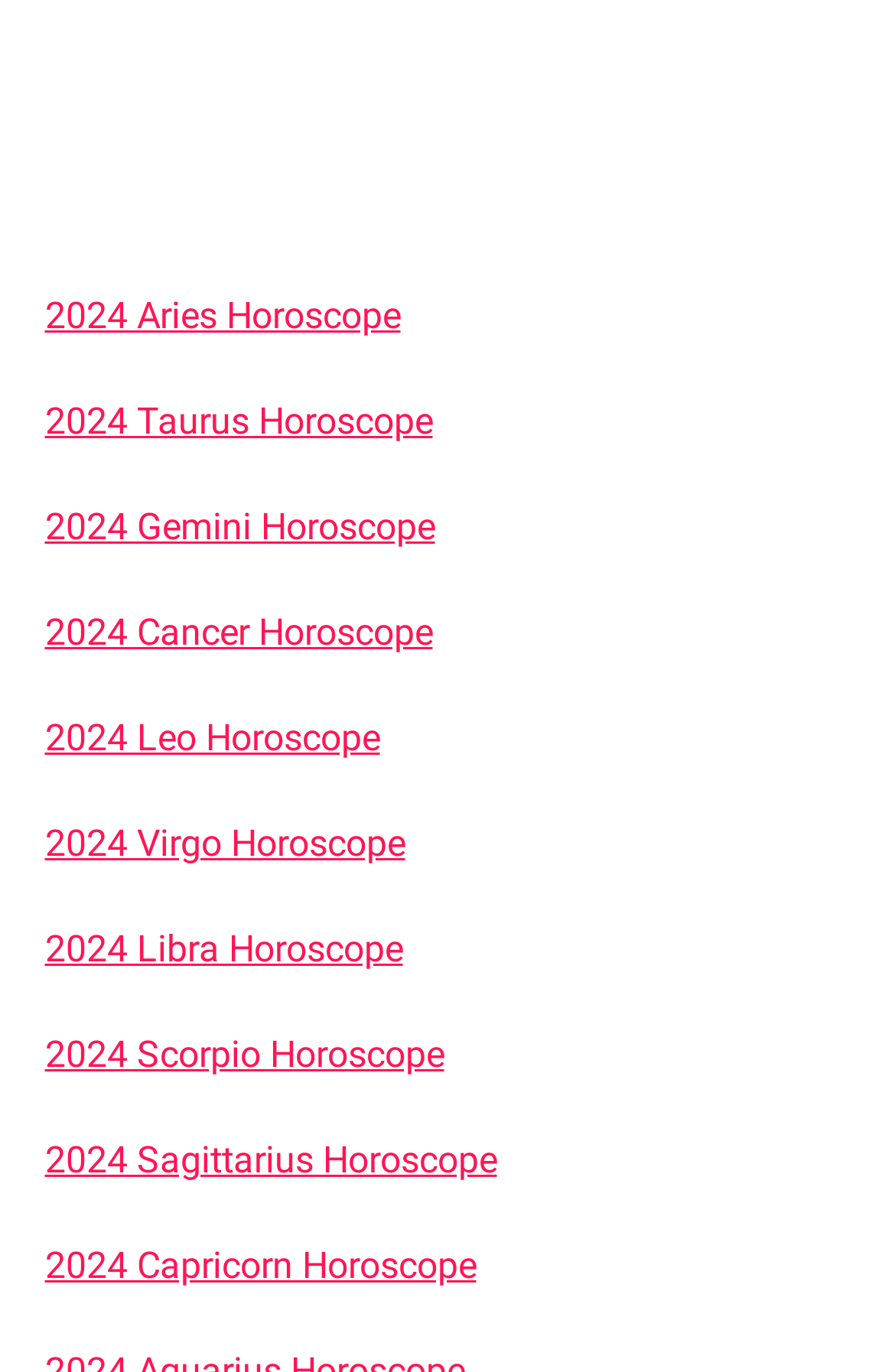Bounding box coordinates are specified in the format (top-left x, top-left y, bottom-right x, bottom-right y). All values are floating point numbers bounded between 0 and 1. Please provide the bounding box coordinate of the region this sentence describes: 2024 Gemini Horoscope

[0.05, 0.368, 0.486, 0.4]